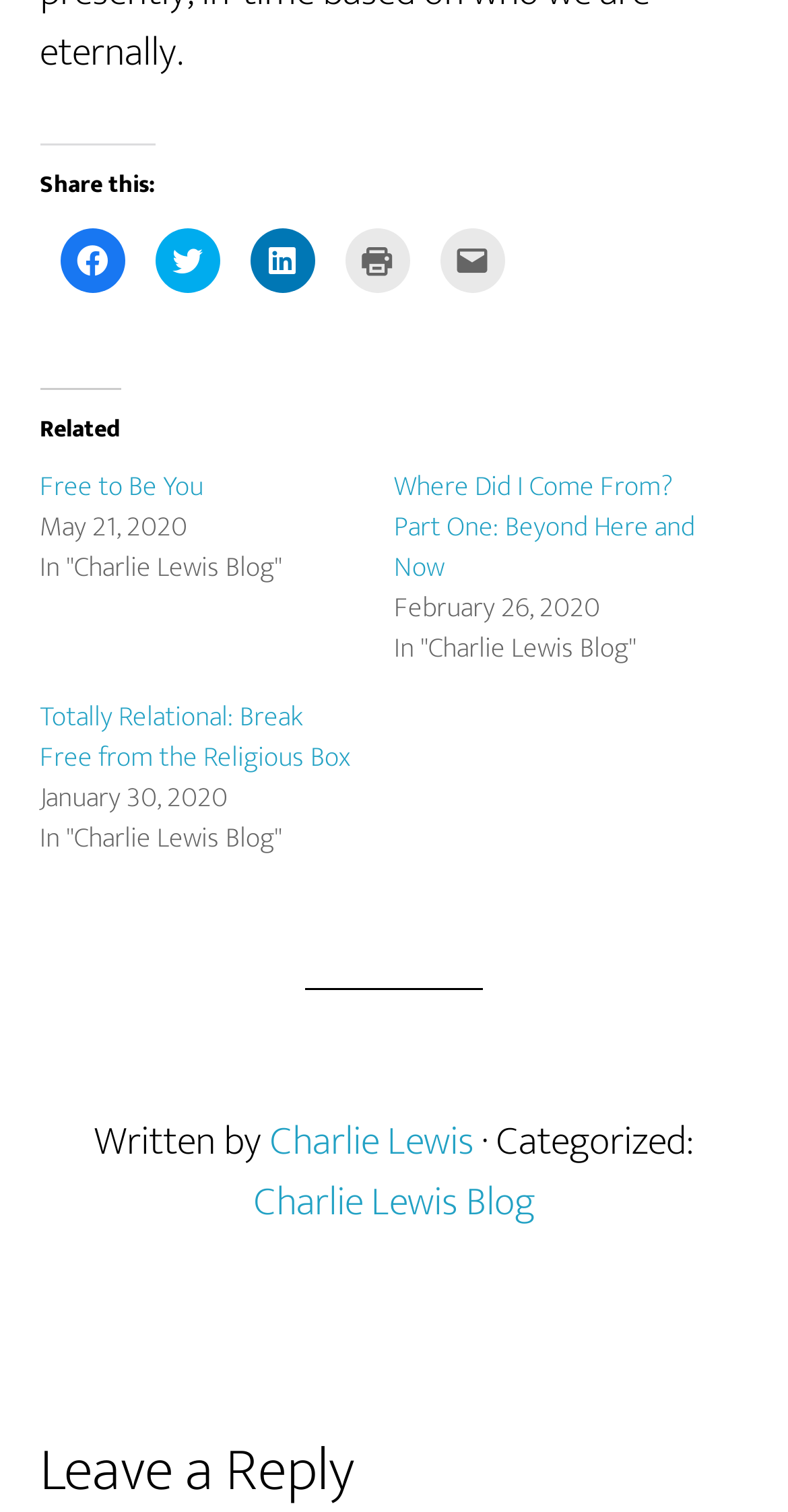How many social media platforms can you share this article on?
Relying on the image, give a concise answer in one word or a brief phrase.

4